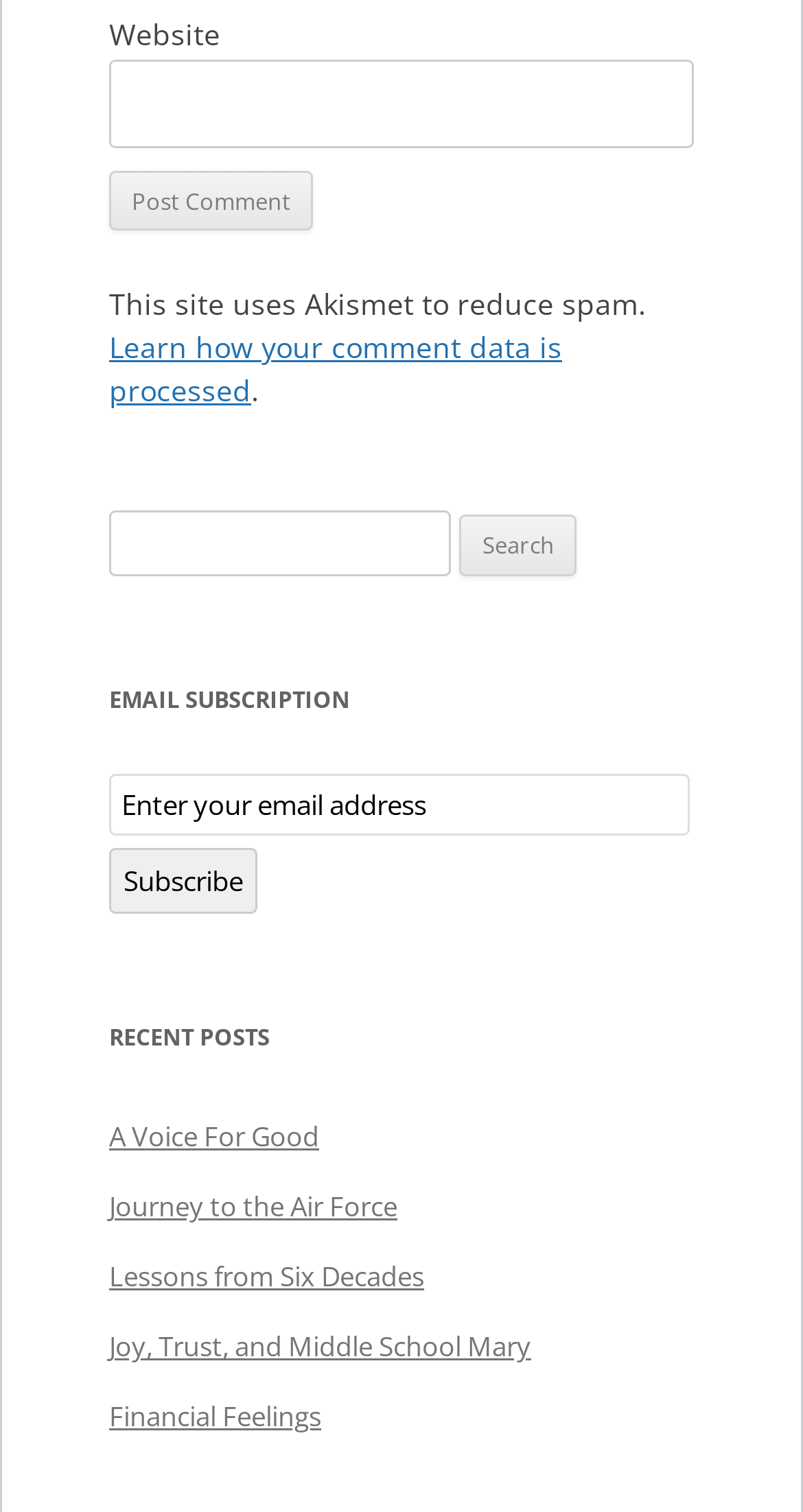Please identify the bounding box coordinates for the region that you need to click to follow this instruction: "Post a comment".

[0.136, 0.113, 0.39, 0.153]